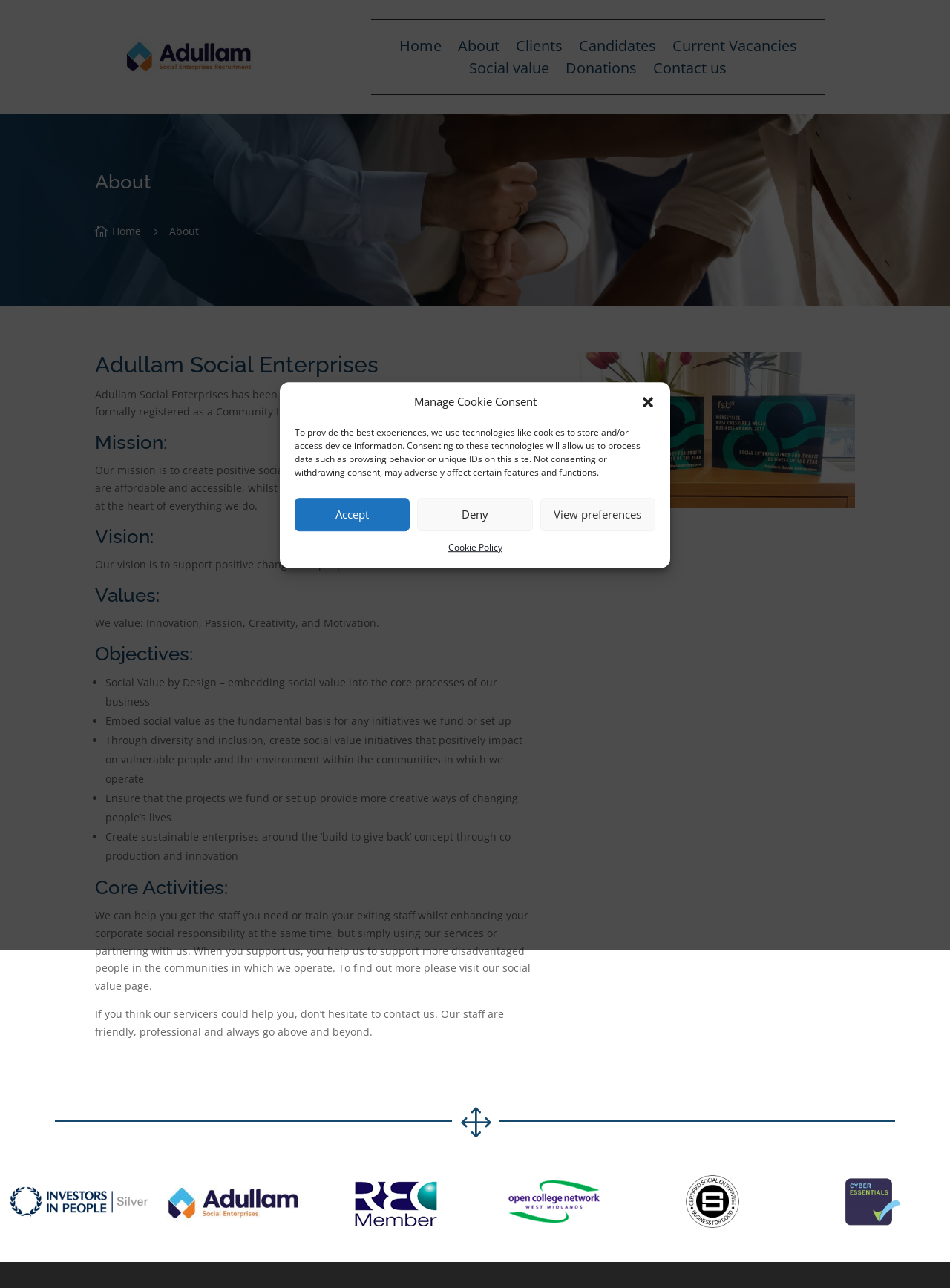What is the mission of Adullam Social Enterprises?
Based on the screenshot, respond with a single word or phrase.

Create positive social outcomes